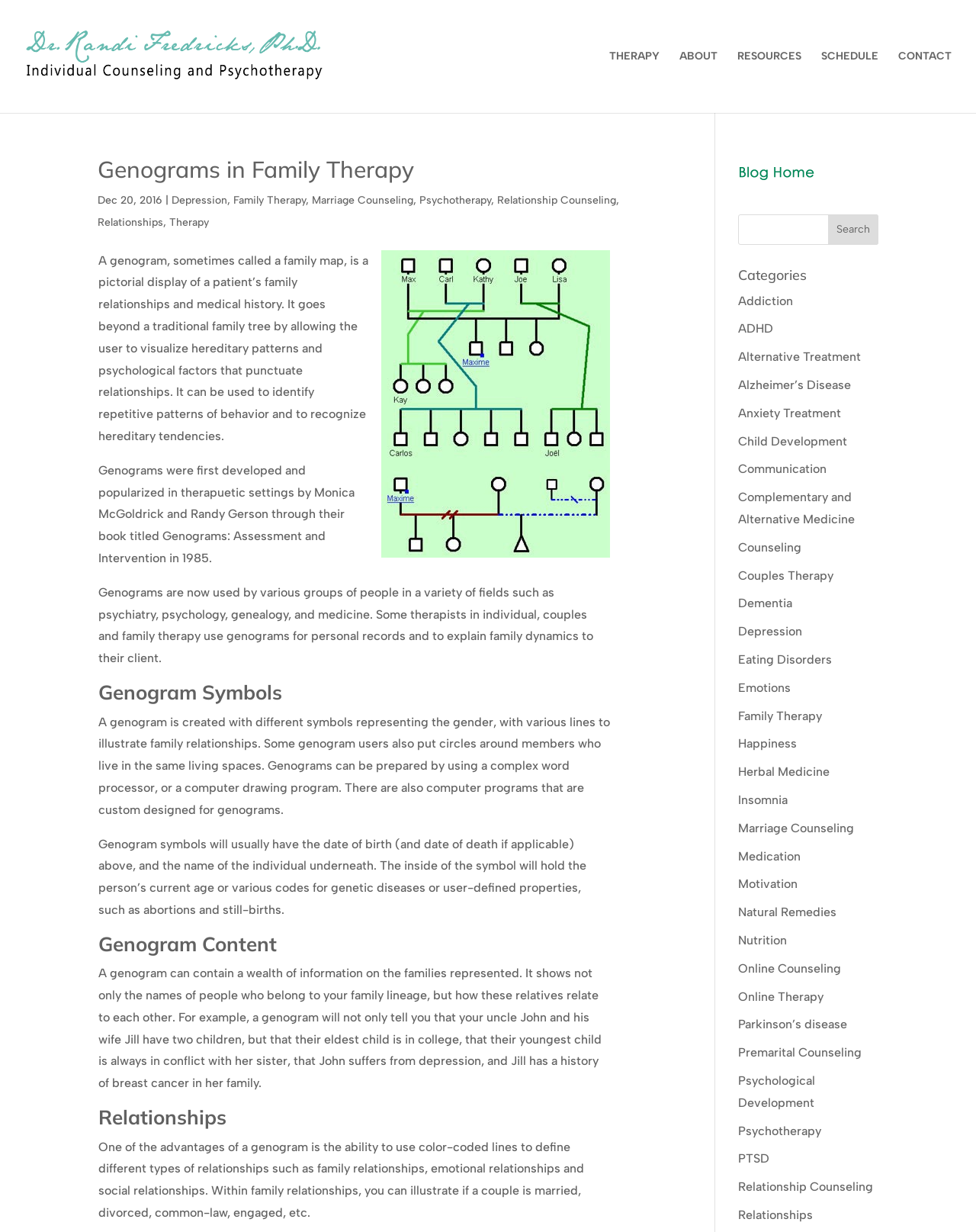Please identify the bounding box coordinates of the element on the webpage that should be clicked to follow this instruction: "Click the 'CONTACT' link". The bounding box coordinates should be given as four float numbers between 0 and 1, formatted as [left, top, right, bottom].

[0.92, 0.041, 0.975, 0.092]